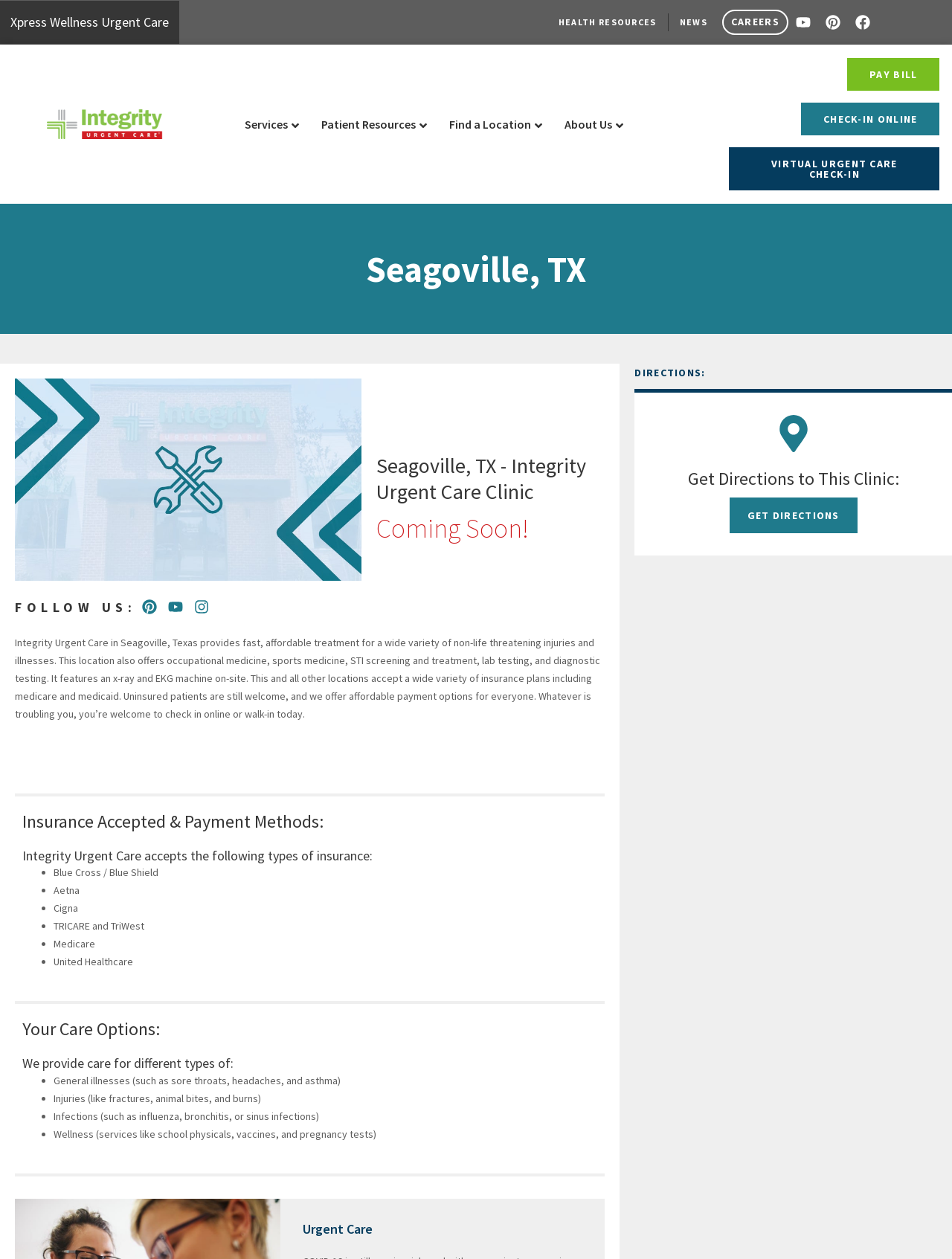Present a detailed account of what is displayed on the webpage.

The webpage is about Integrity Urgent Care in Seagoville, Texas. At the top, there are several links to other websites, including Xpress Wellness Urgent Care, HEALTH RESOURCES, NEWS, CAREERS, and social media platforms like Youtube, Pinterest, and Facebook. 

Below these links, there are four main navigation links with dropdown menus: Services, Patient Resources, Find a Location, and About Us. 

On the left side, there is a heading that reads "Seagoville, TX" and below it, a brief introduction to the clinic, stating that it provides fast, affordable treatment for various non-life-threatening injuries and illnesses. The clinic also offers occupational medicine, sports medicine, STI screening and treatment, lab testing, and diagnostic testing, and has an x-ray and EKG machine on-site. 

Further down, there is a section about insurance accepted and payment methods, listing various insurance providers, including Blue Cross/Blue Shield, Aetna, Cigna, TRICARE and TriWest, Medicare, and United Healthcare. 

Next, there is a section titled "Your Care Options" that outlines the types of care provided, including general illnesses, injuries, infections, and wellness services. 

On the right side, there is a section with a heading "Urgent Care" and a link to learn more about urgent care services. 

At the bottom, there is a section with directions to the clinic, including a button to get directions.